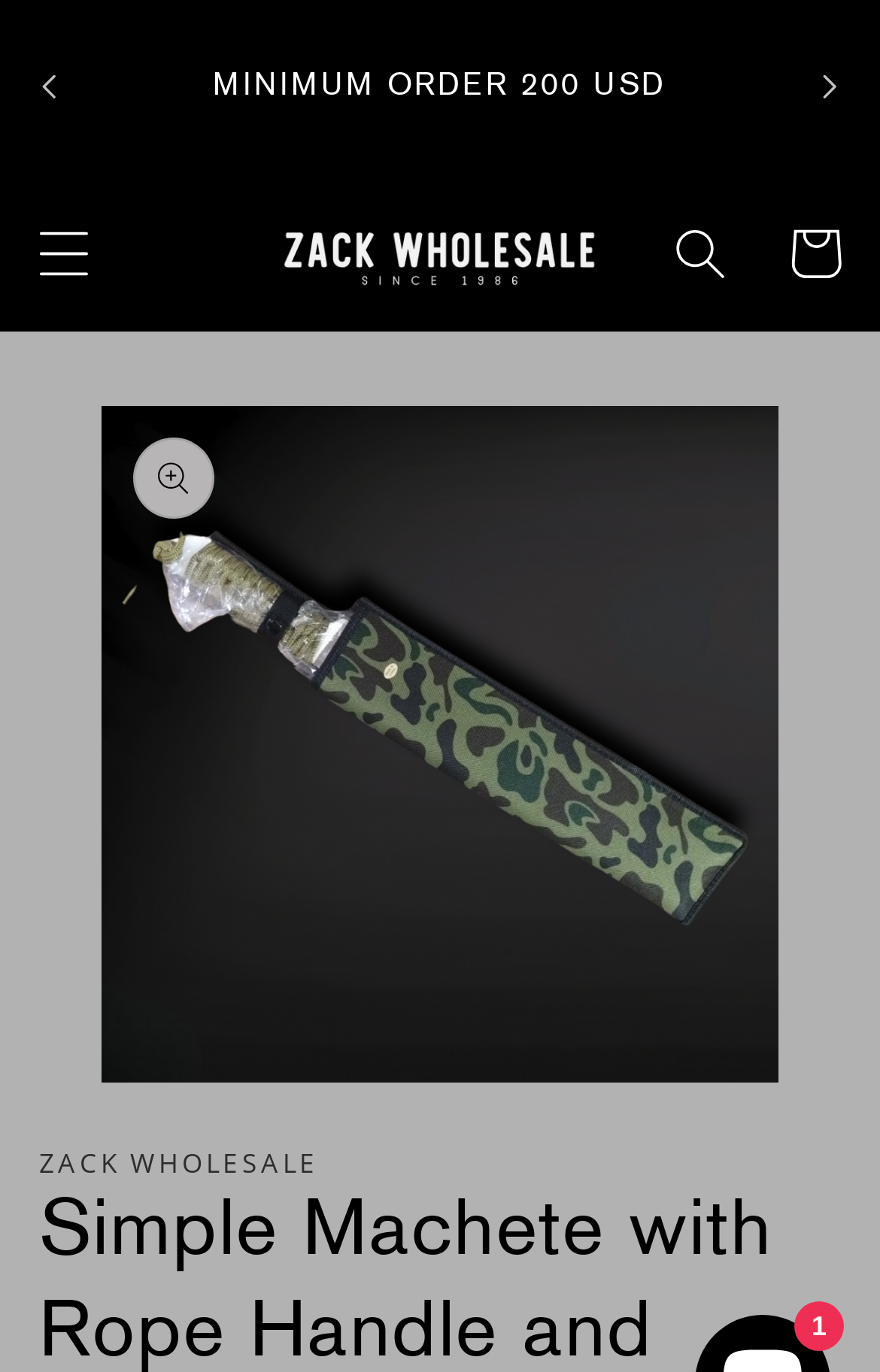How many images are in the gallery viewer?
Based on the image, give a concise answer in the form of a single word or short phrase.

1